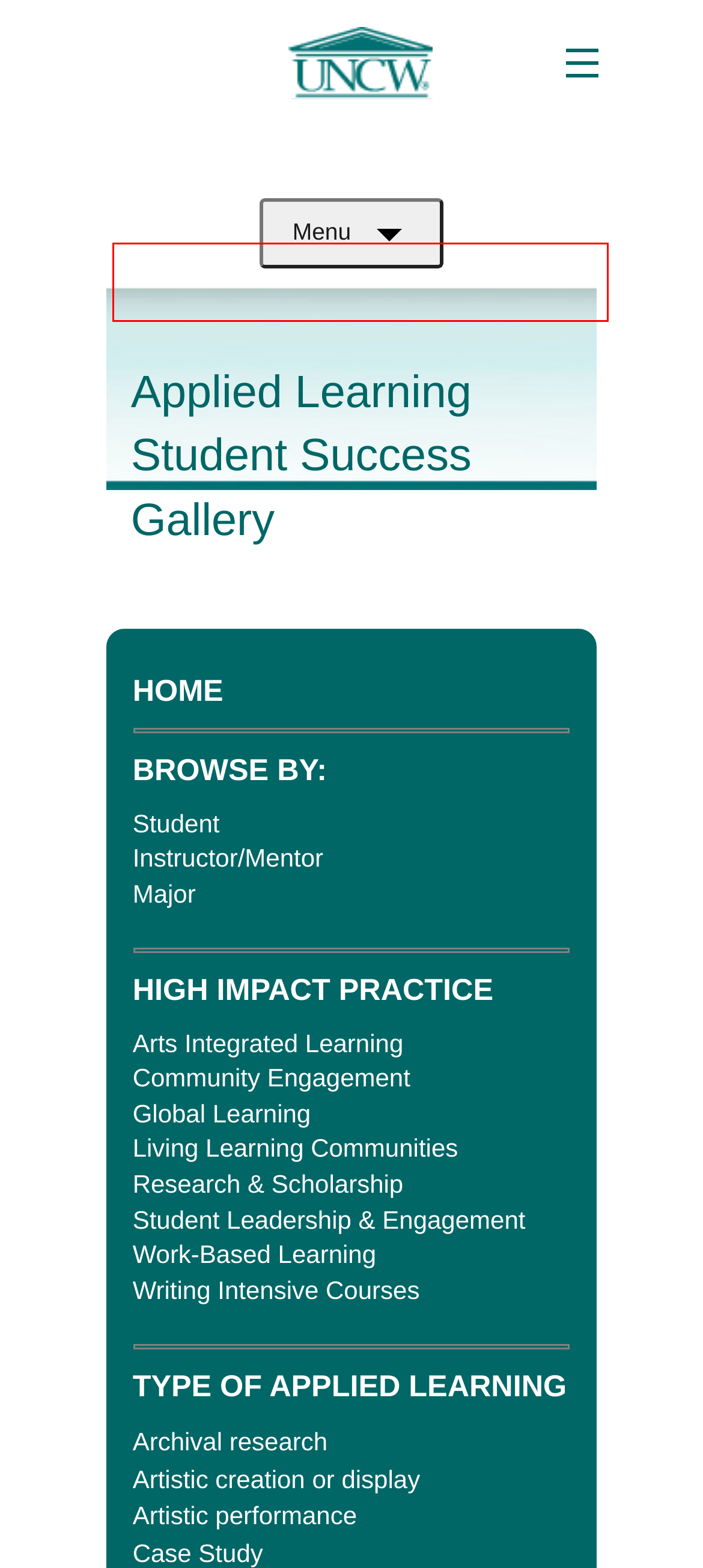Analyze the screenshot of a webpage that features a red rectangle bounding box. Pick the webpage description that best matches the new webpage you would see after clicking on the element within the red bounding box. Here are the candidates:
A. Board of Trustees | UNCW
B. UNCW Police Department | UNCW
C. Alumni Association : UNCW : UNC Wilmington - University of North Carolina Wilmington
D. University of North Carolina Wilmington | UNCW
E. Directory:  UNCW
F. Watson College of Education | UNCW
G. Redirecting
H. University Advancement | UNCW

E